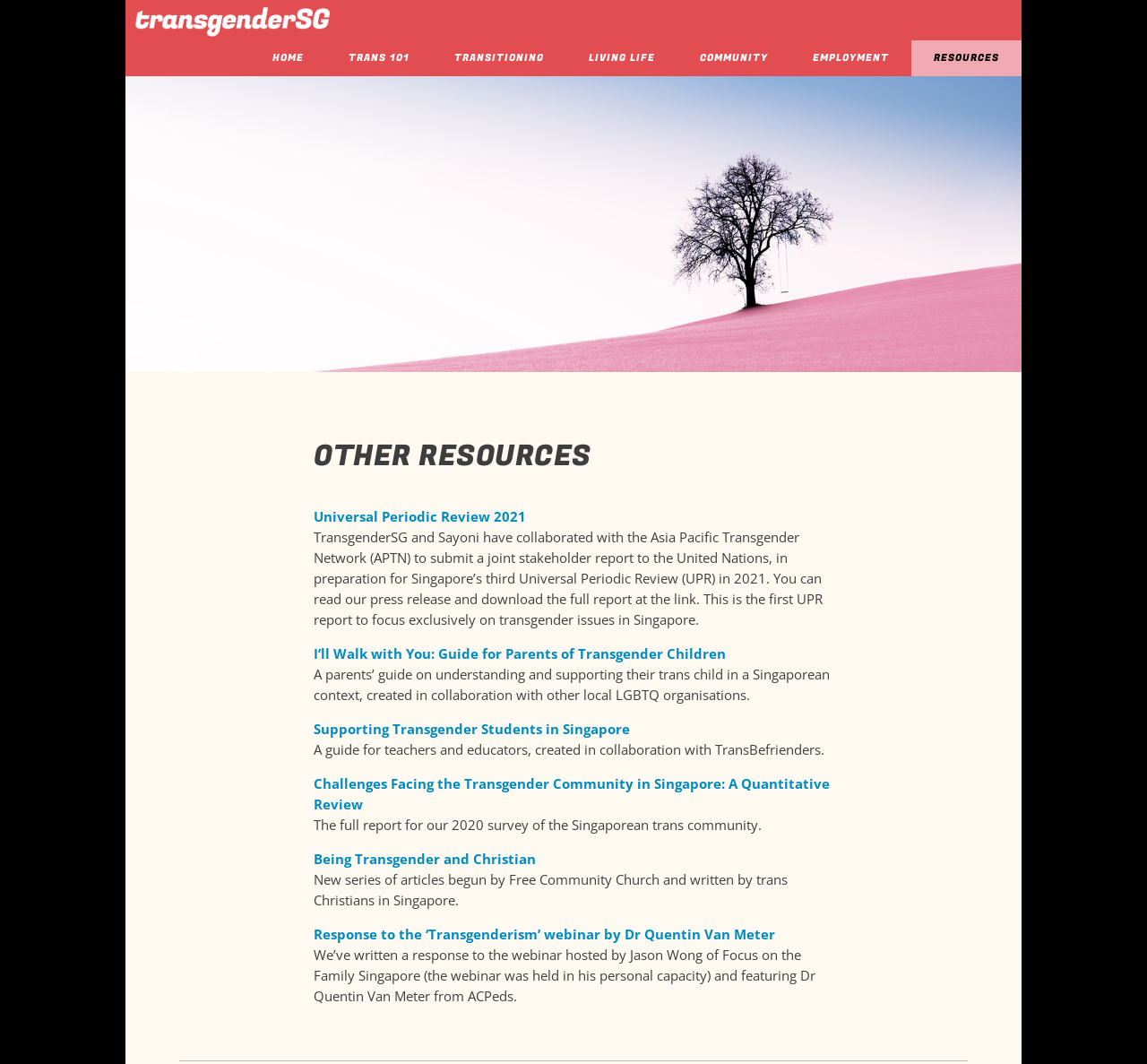Who is the author of the webinar that TransgenderSG responded to?
Based on the image, answer the question in a detailed manner.

The webpage mentions that TransgenderSG wrote a response to the webinar hosted by Jason Wong of Focus on the Family Singapore, and featuring Dr Quentin Van Meter from ACPeds. Therefore, the author of the webinar is Dr Quentin Van Meter.